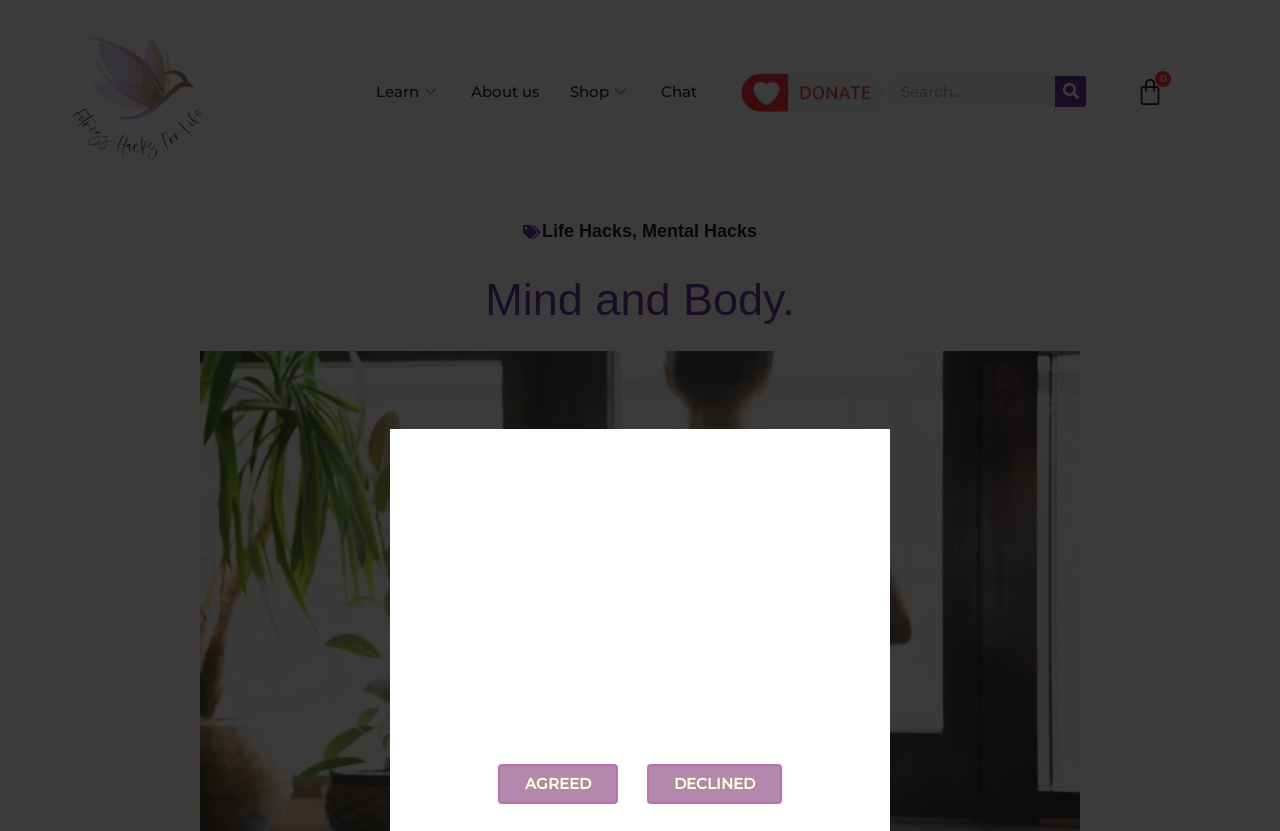What is the position of the 'Chat' link?
Answer the question based on the image using a single word or a brief phrase.

Fourth in the top navigation